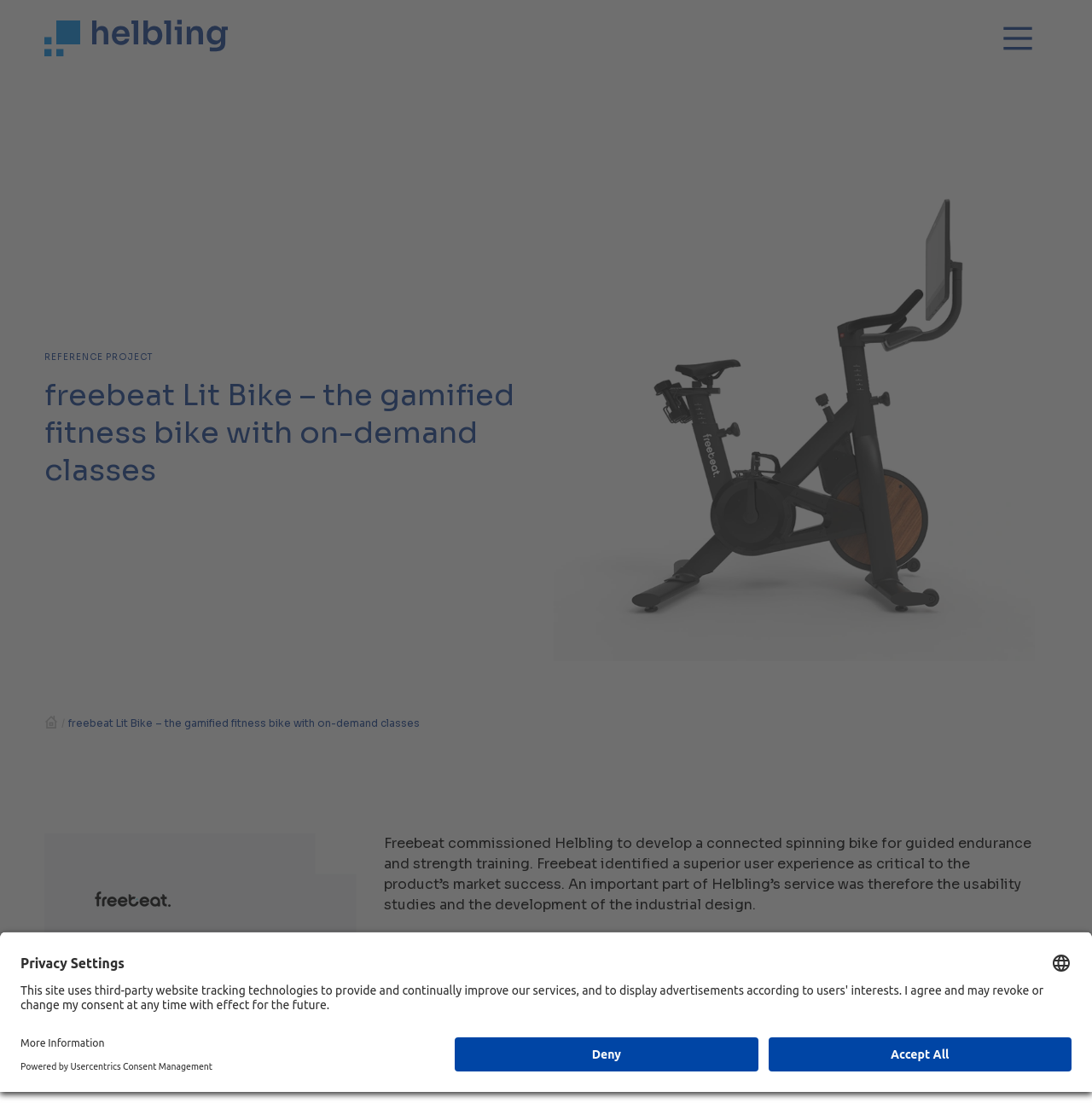Provide the bounding box coordinates of the HTML element this sentence describes: "Deny". The bounding box coordinates consist of four float numbers between 0 and 1, i.e., [left, top, right, bottom].

[0.417, 0.935, 0.694, 0.966]